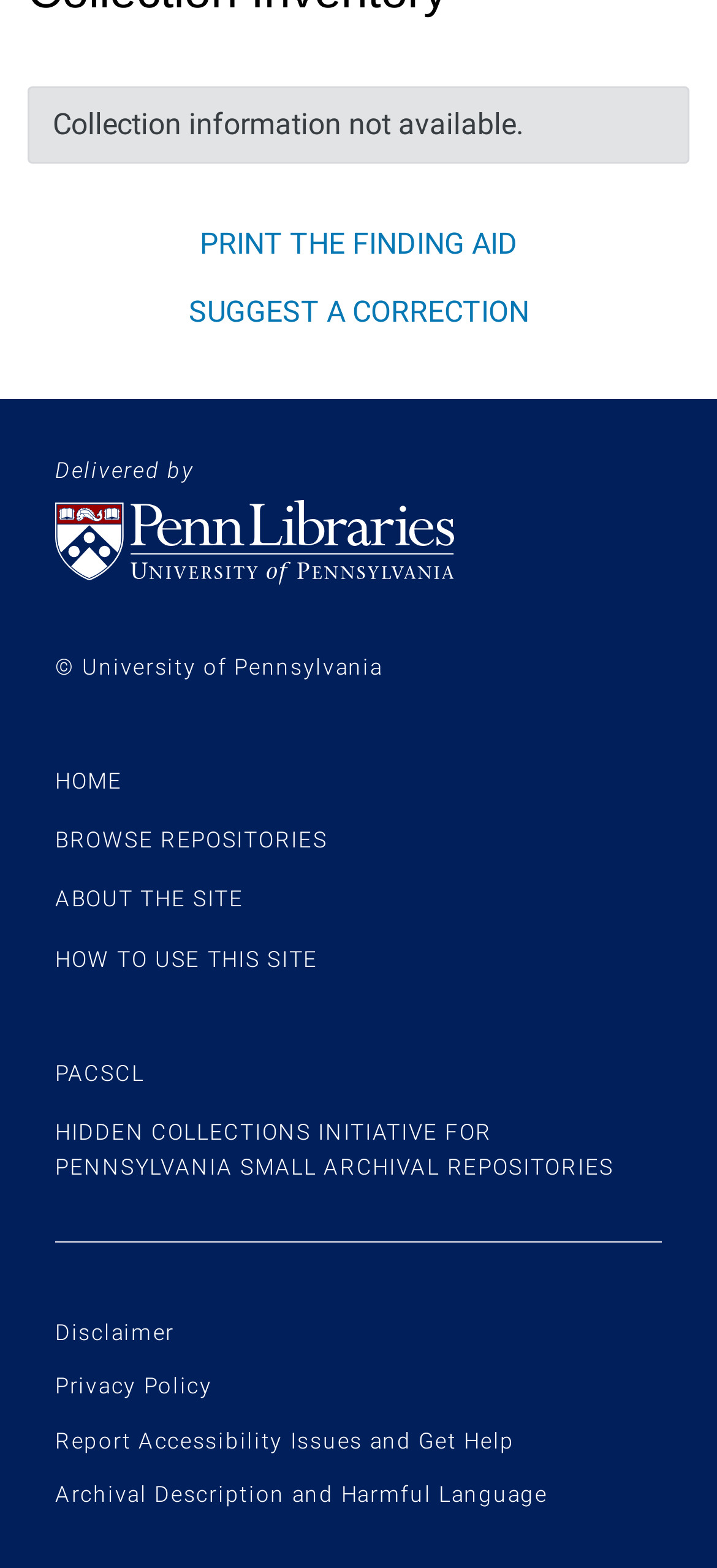Locate the coordinates of the bounding box for the clickable region that fulfills this instruction: "print the finding aid".

[0.263, 0.14, 0.737, 0.172]